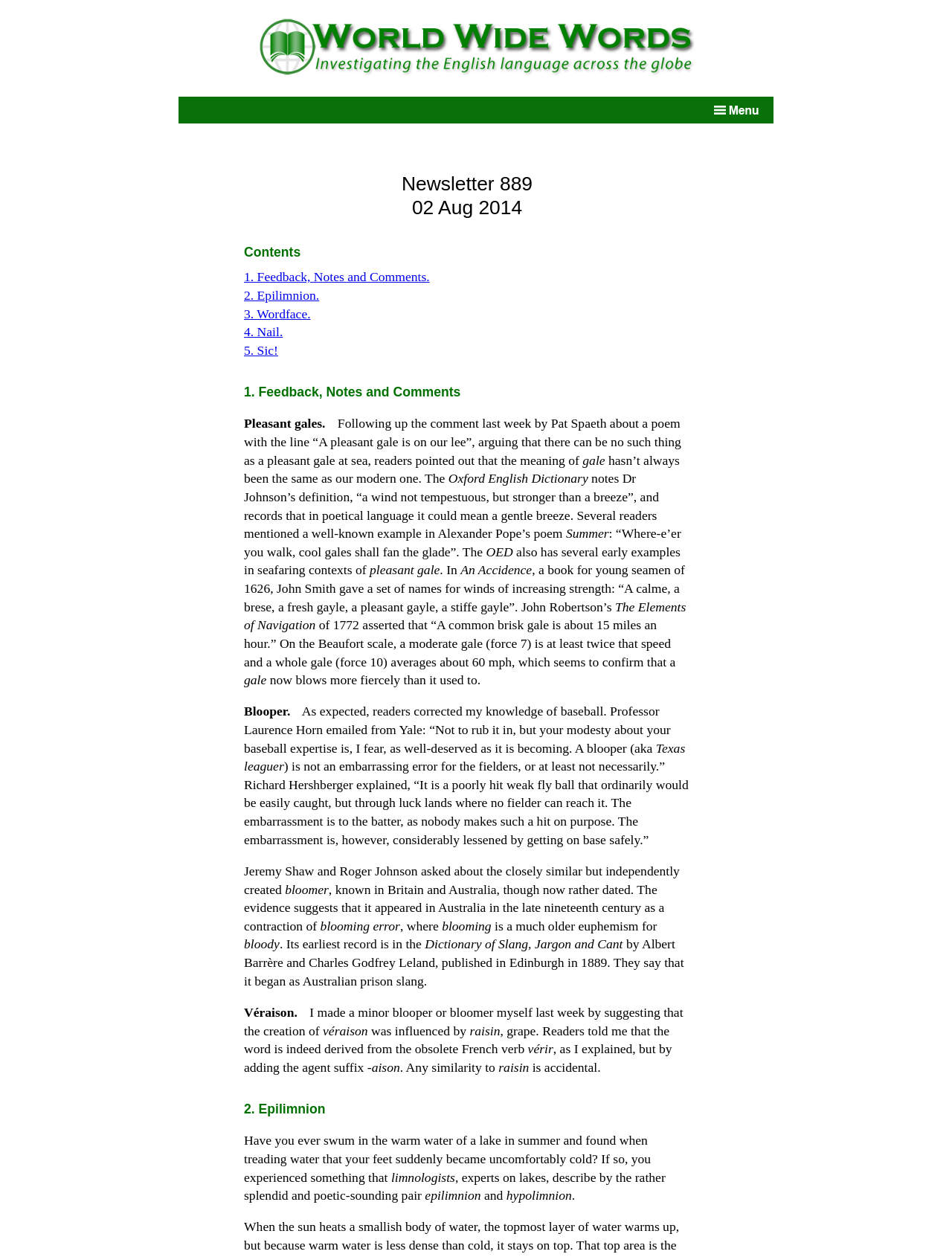Please provide a one-word or phrase answer to the question: 
What is the topic of the first article?

Pleasant gales